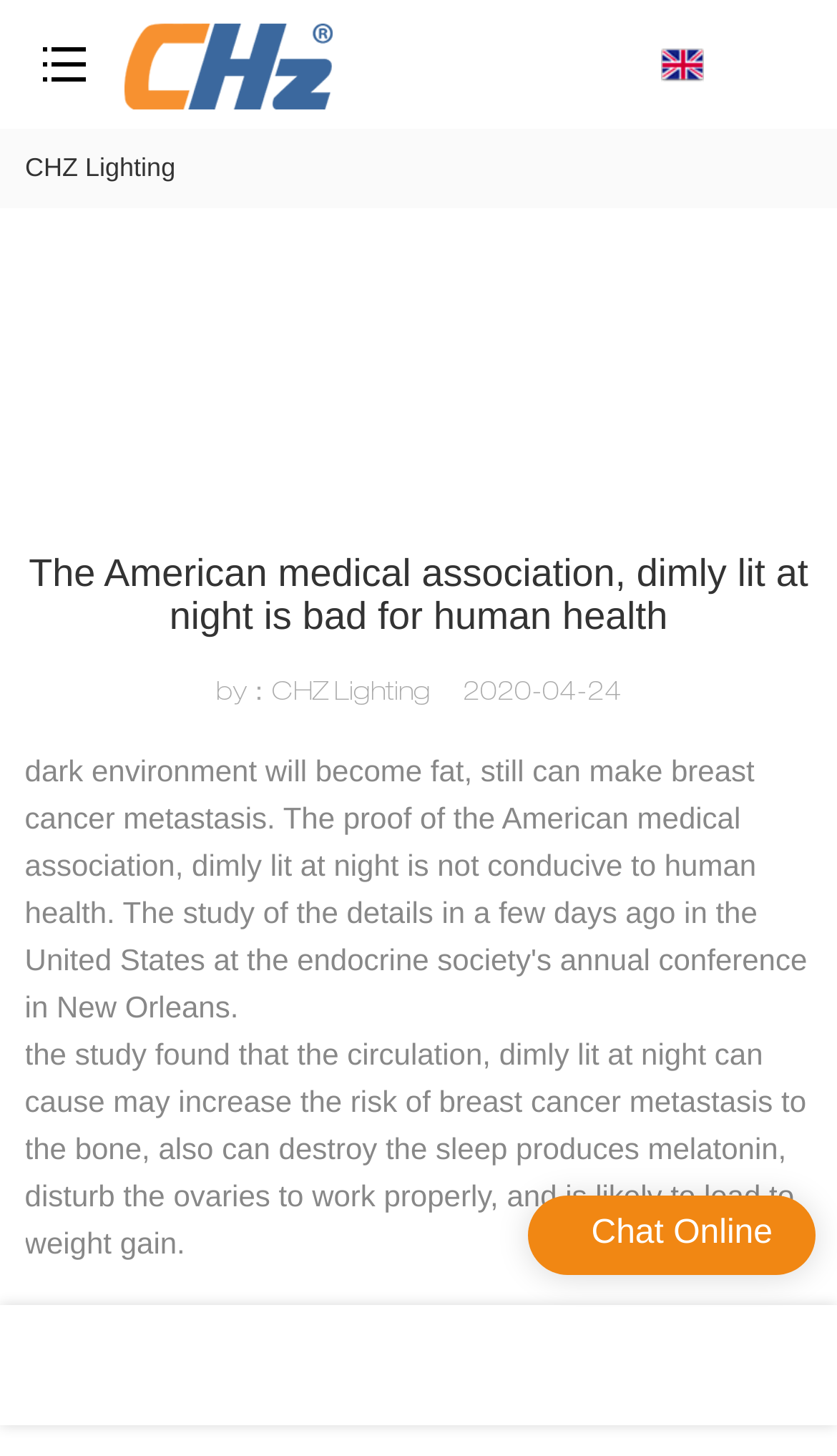What is the topic of the article?
Please answer using one word or phrase, based on the screenshot.

Dimly lit at night